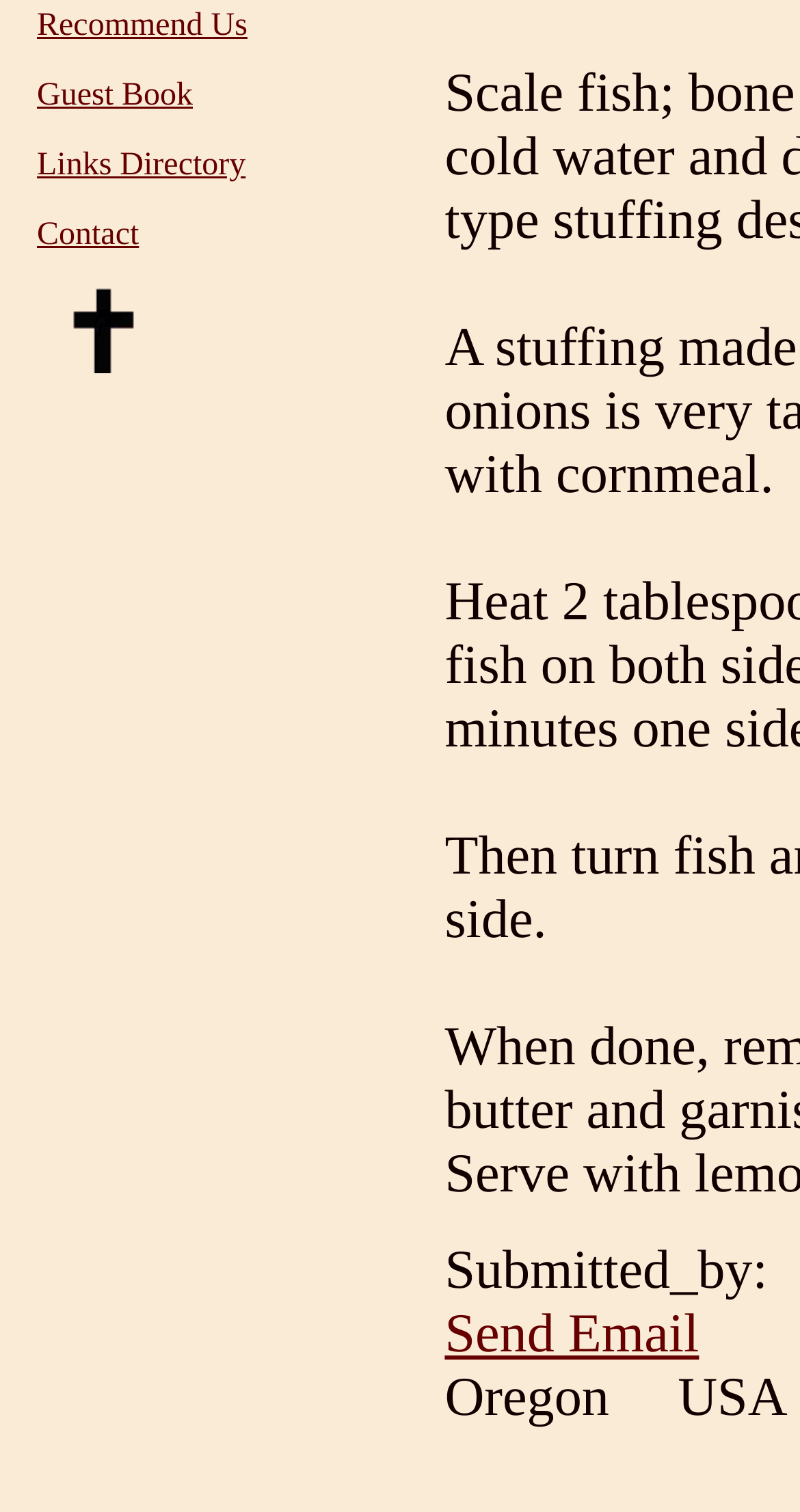Provide the bounding box coordinates for the UI element that is described by this text: "Bubble Alumina". The coordinates should be in the form of four float numbers between 0 and 1: [left, top, right, bottom].

None